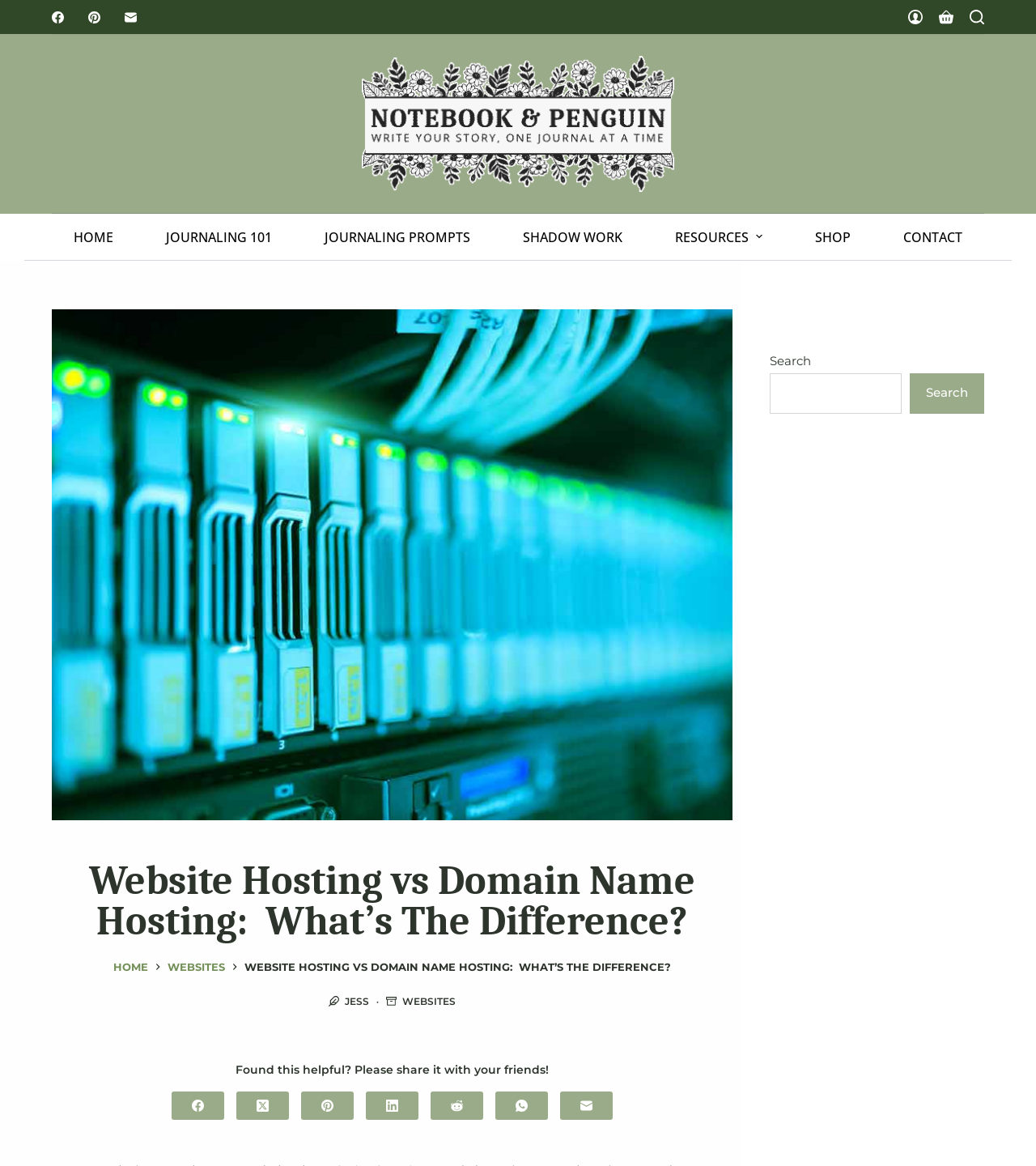What is the name of the logo?
By examining the image, provide a one-word or phrase answer.

Notebook And Penguin Logo